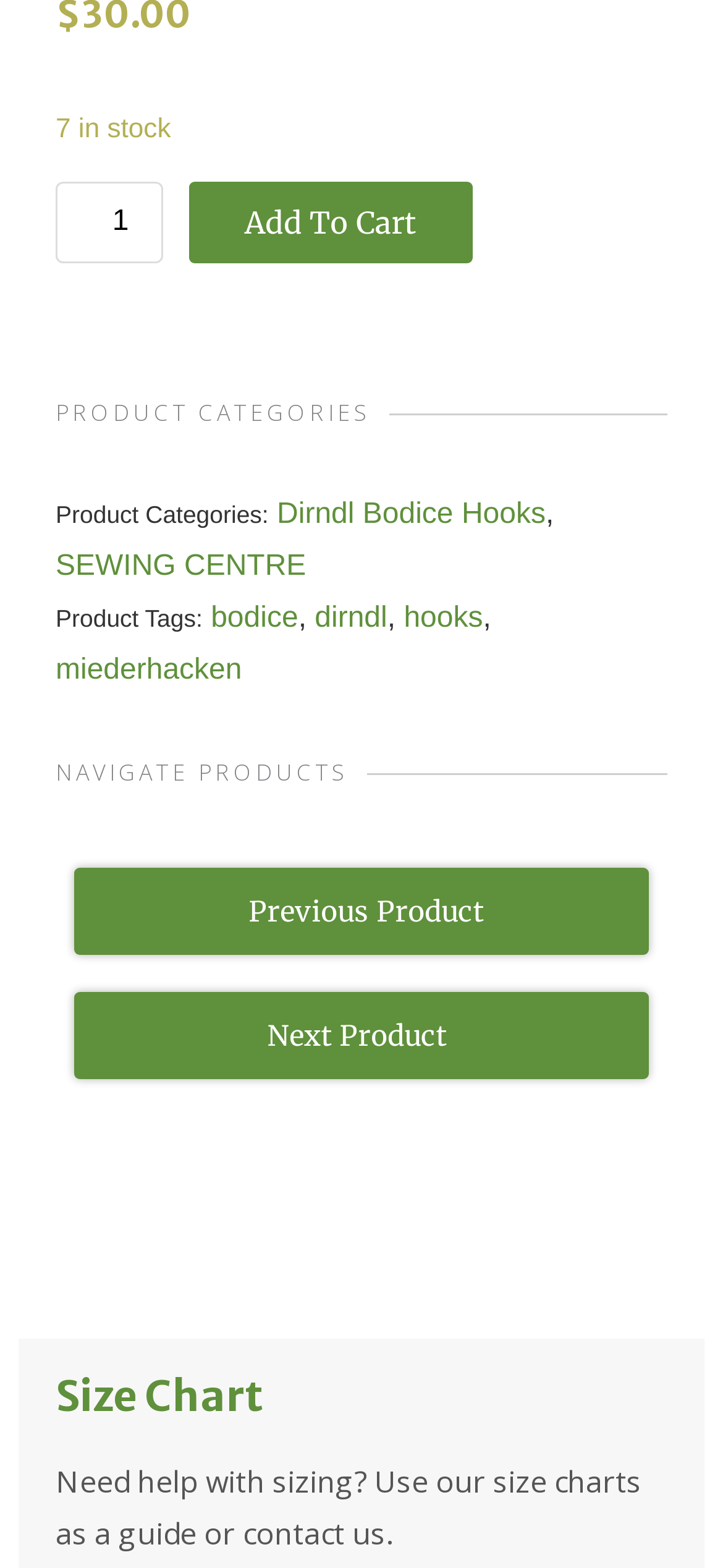Provide the bounding box coordinates for the UI element that is described by this text: "hooks". The coordinates should be in the form of four float numbers between 0 and 1: [left, top, right, bottom].

[0.558, 0.385, 0.668, 0.405]